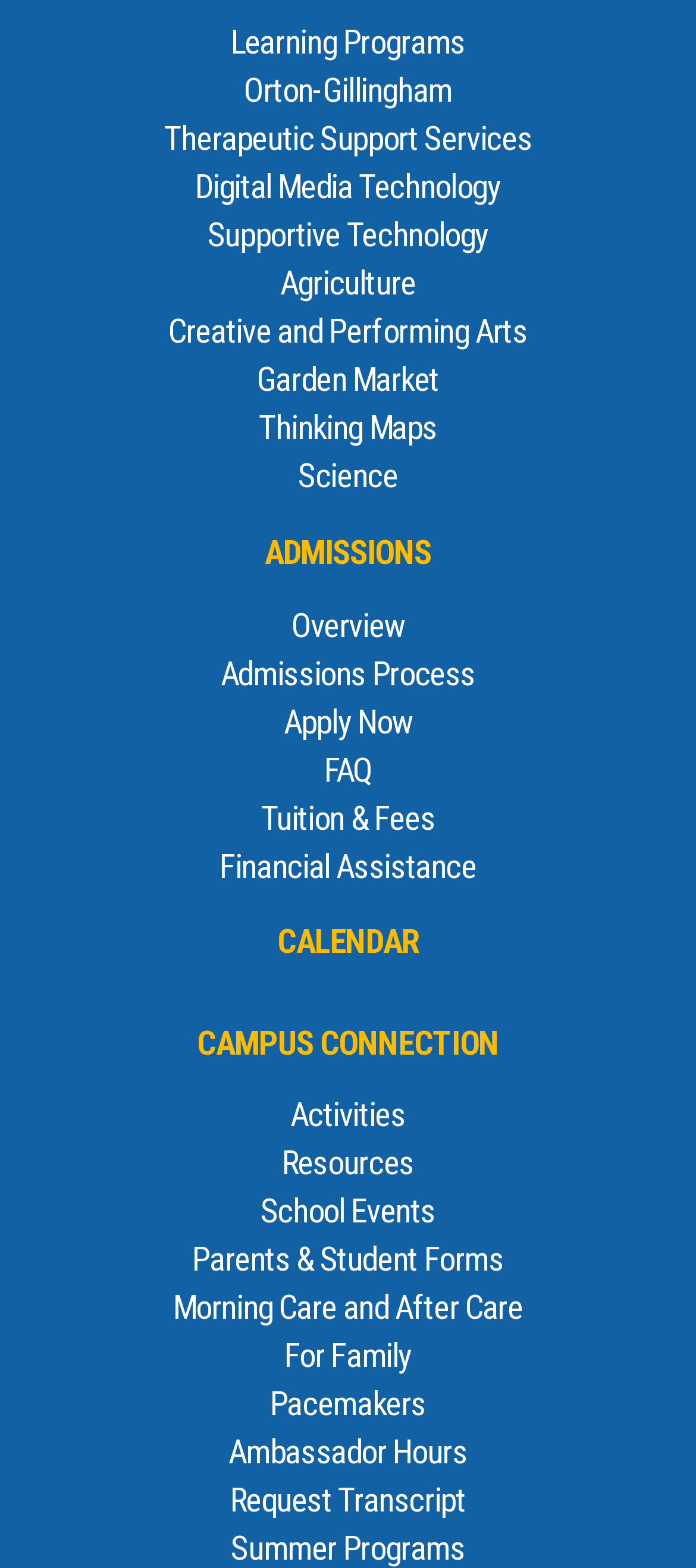Identify the bounding box coordinates of the section that should be clicked to achieve the task described: "Explore the Garden Market".

[0.177, 0.228, 0.823, 0.259]